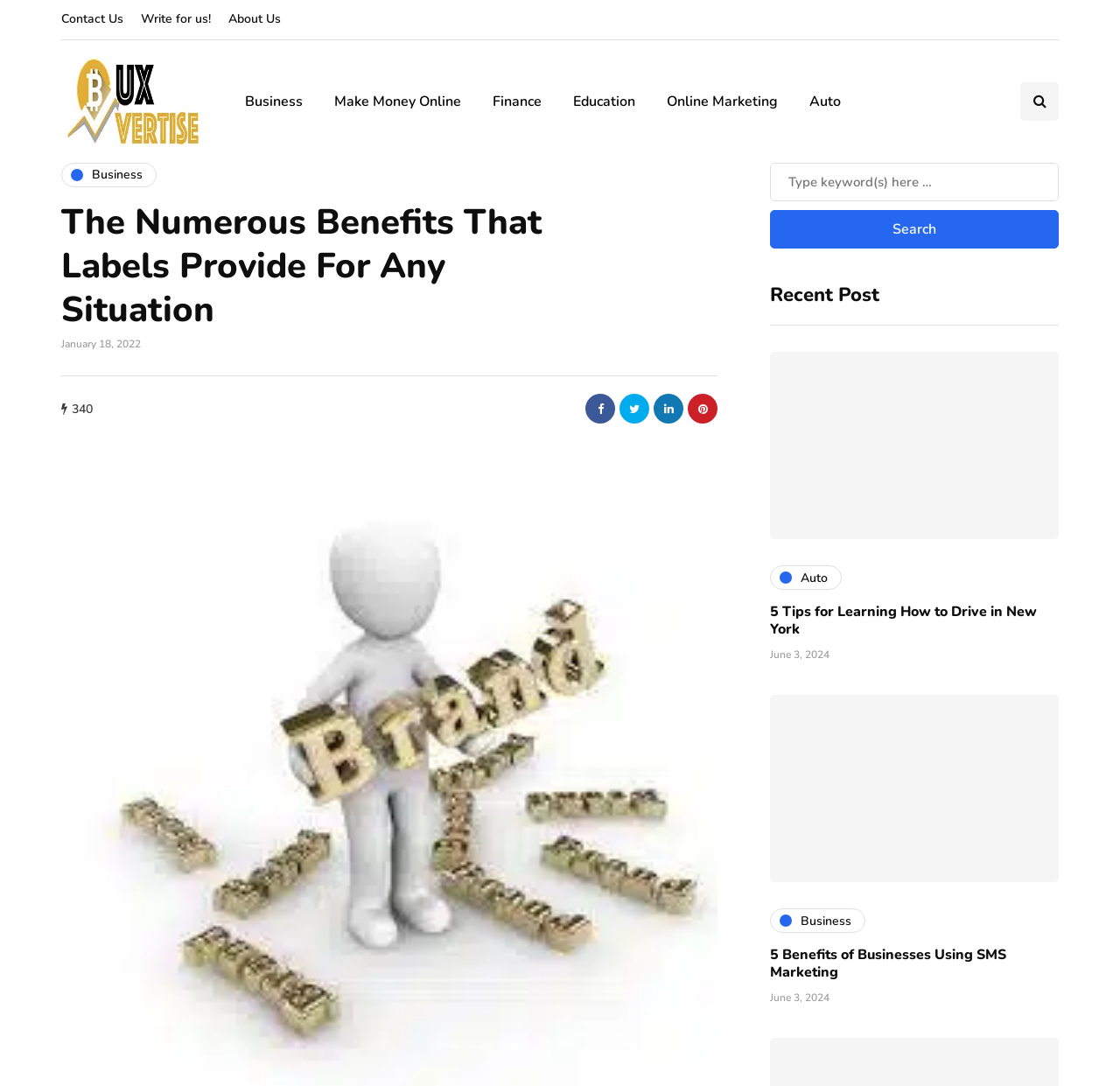Please locate the bounding box coordinates of the element that needs to be clicked to achieve the following instruction: "Check the recent post". The coordinates should be four float numbers between 0 and 1, i.e., [left, top, right, bottom].

[0.688, 0.261, 0.945, 0.3]